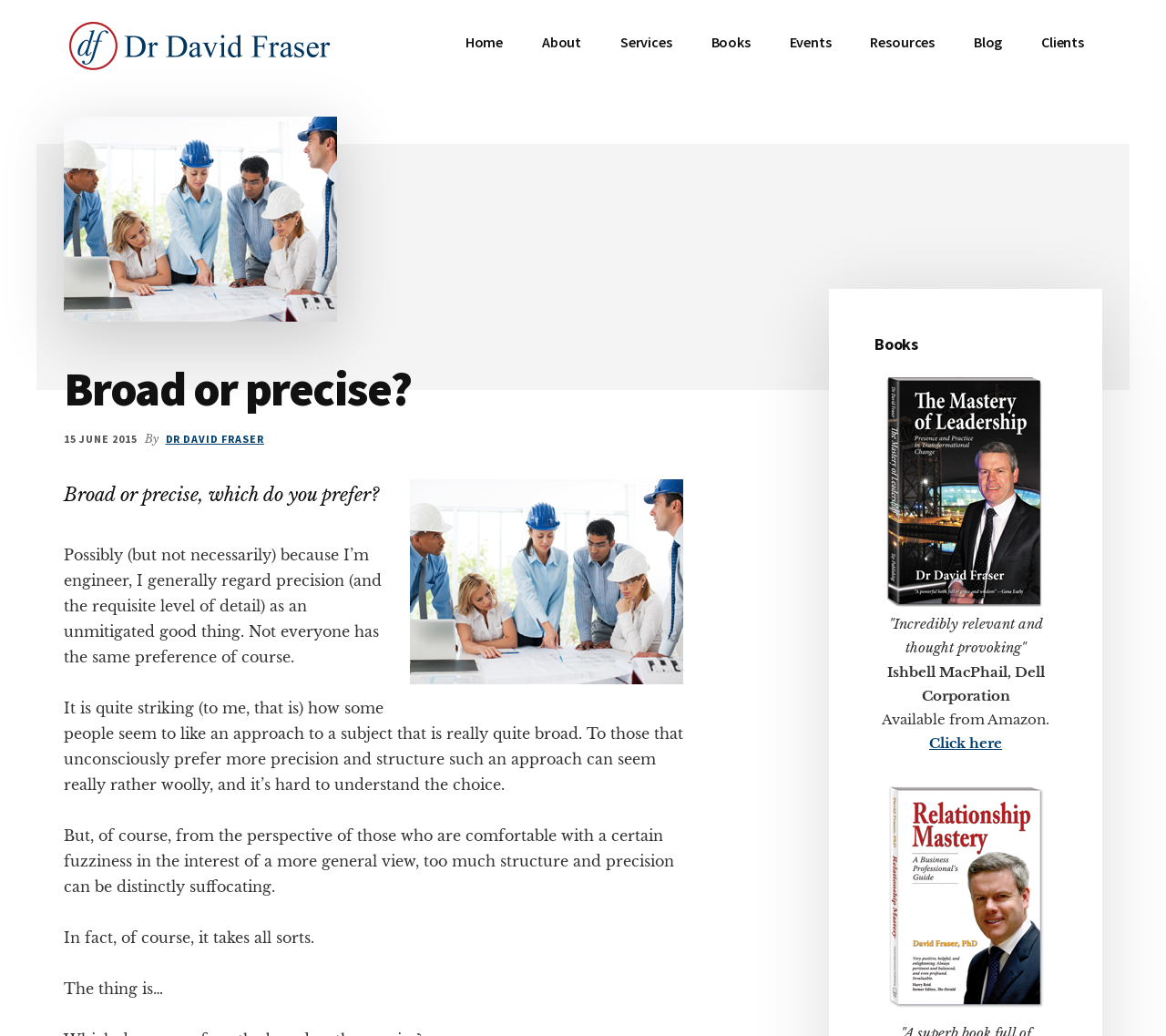Provide a brief response to the question using a single word or phrase: 
What is the name of the image above the blog post?

Group discussion